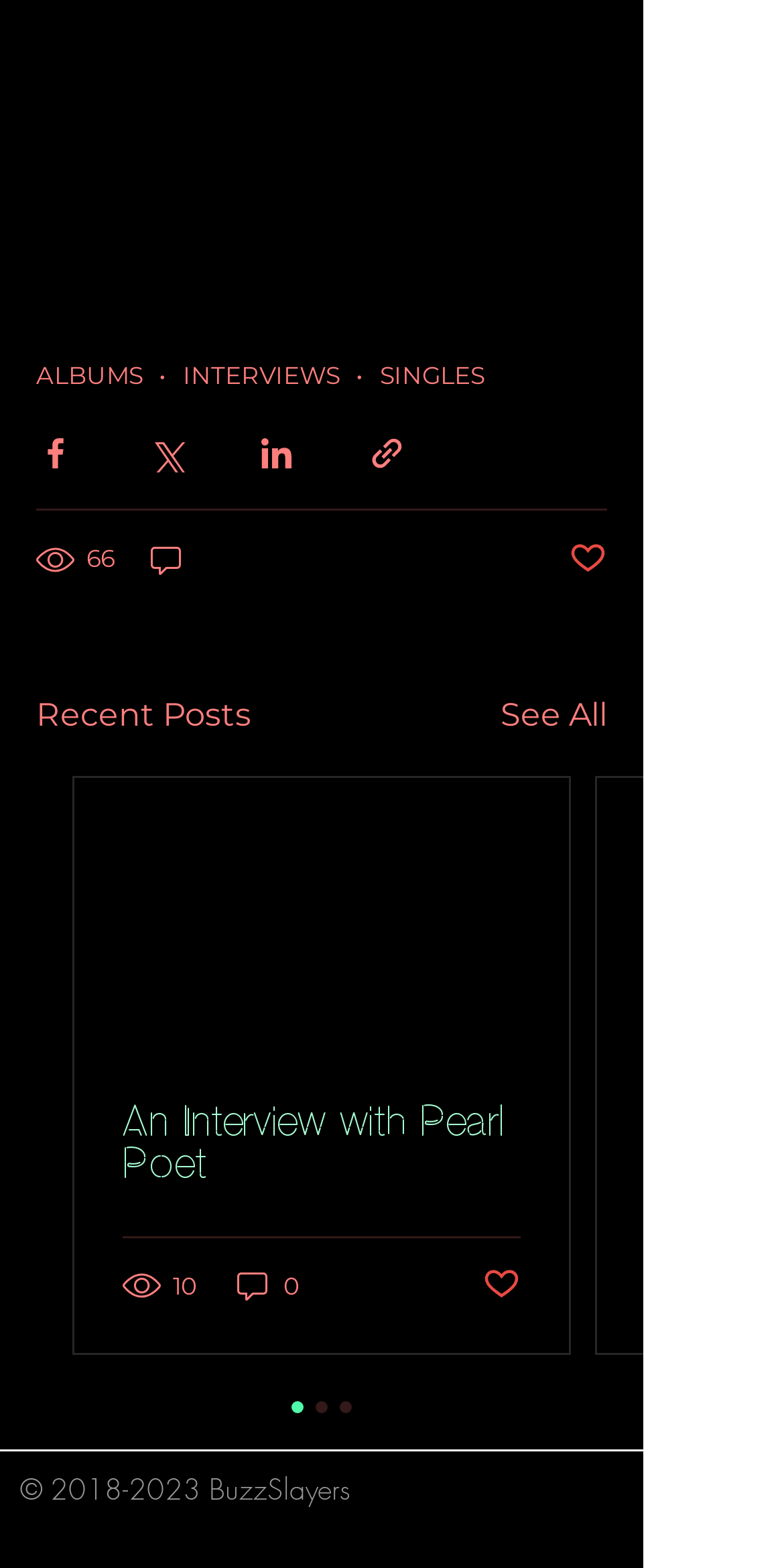Find the bounding box coordinates for the HTML element described as: "Post not marked as liked". The coordinates should consist of four float values between 0 and 1, i.e., [left, top, right, bottom].

[0.615, 0.807, 0.664, 0.834]